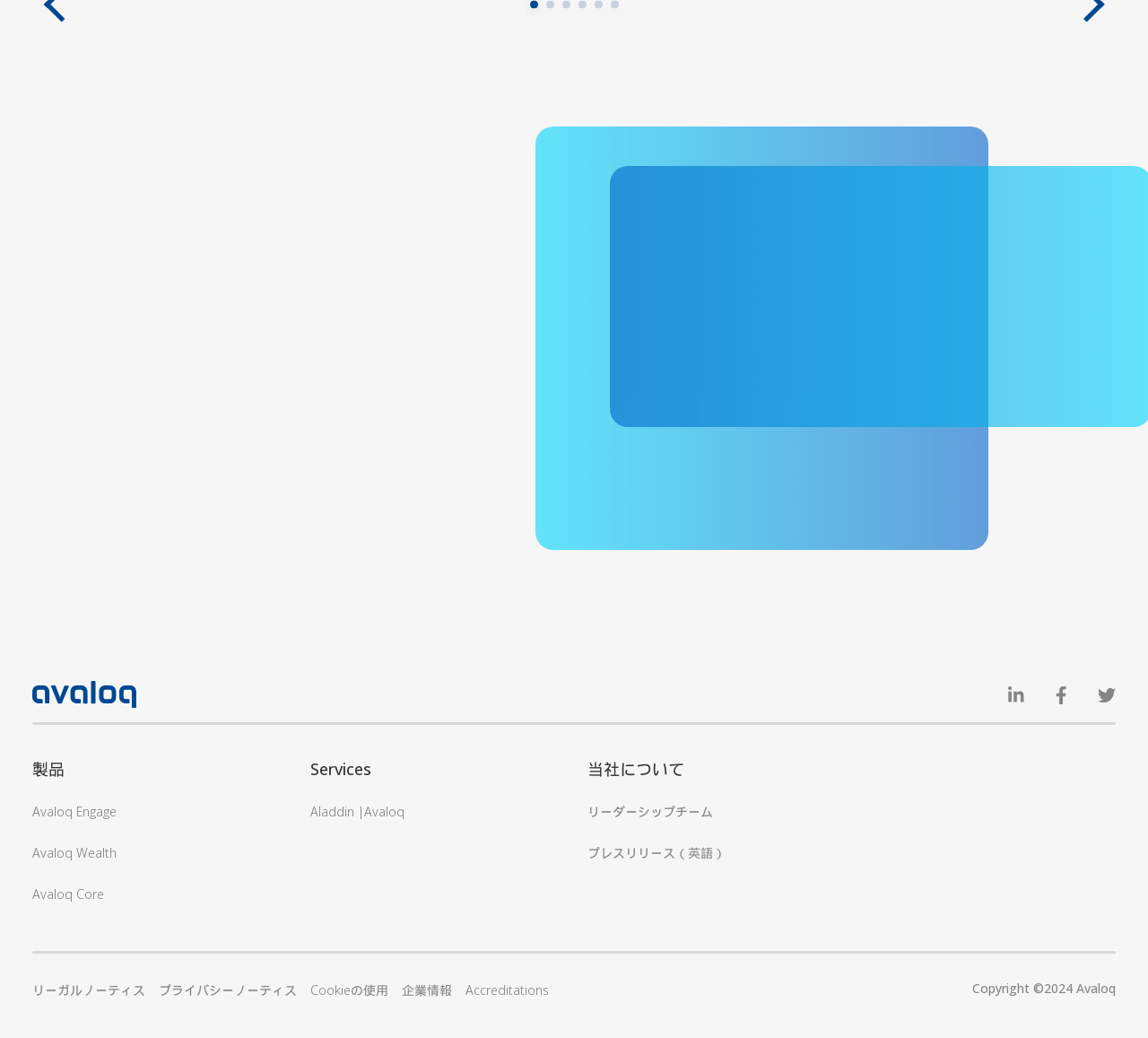Determine the bounding box coordinates for the UI element with the following description: "aria-label="Avaloq on Facebook"". The coordinates should be four float numbers between 0 and 1, represented as [left, top, right, bottom].

[0.929, 0.658, 0.972, 0.678]